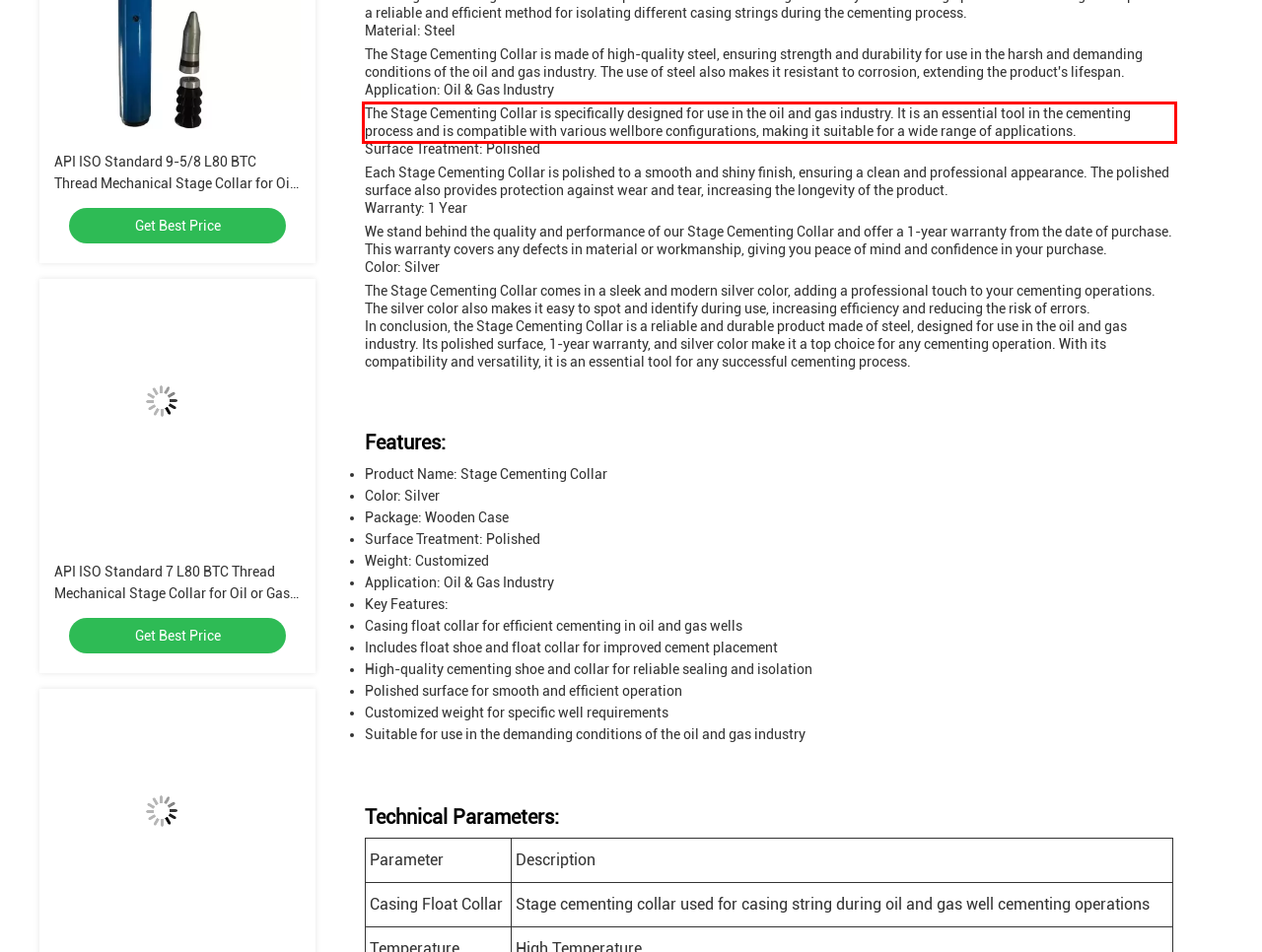You have a screenshot of a webpage, and there is a red bounding box around a UI element. Utilize OCR to extract the text within this red bounding box.

The Stage Cementing Collar is specifically designed for use in the oil and gas industry. It is an essential tool in the cementing process and is compatible with various wellbore configurations, making it suitable for a wide range of applications.